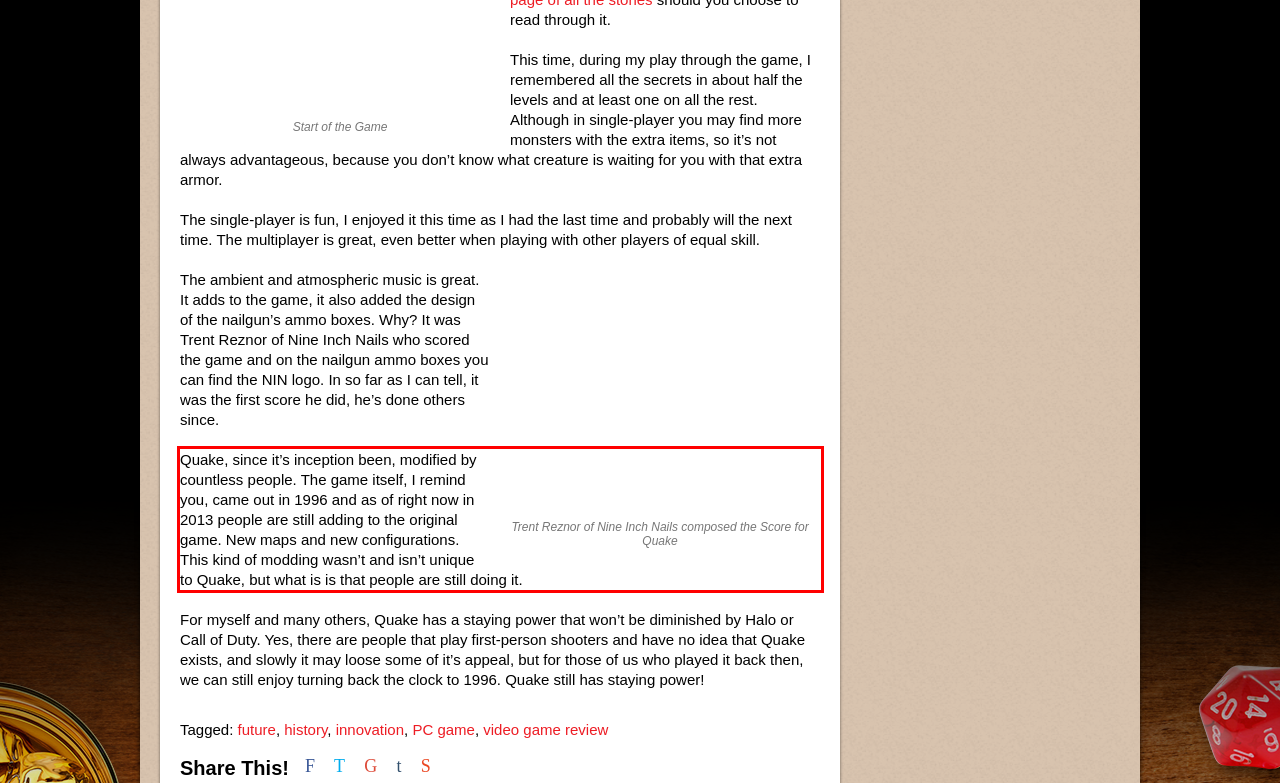Look at the provided screenshot of the webpage and perform OCR on the text within the red bounding box.

Quake, since it’s inception been, modified by countless people. The game itself, I remind you, came out in 1996 and as of right now in 2013 people are still adding to the original game. New maps and new configurations. This kind of modding wasn’t and isn’t unique to Quake, but what is is that people are still doing it.